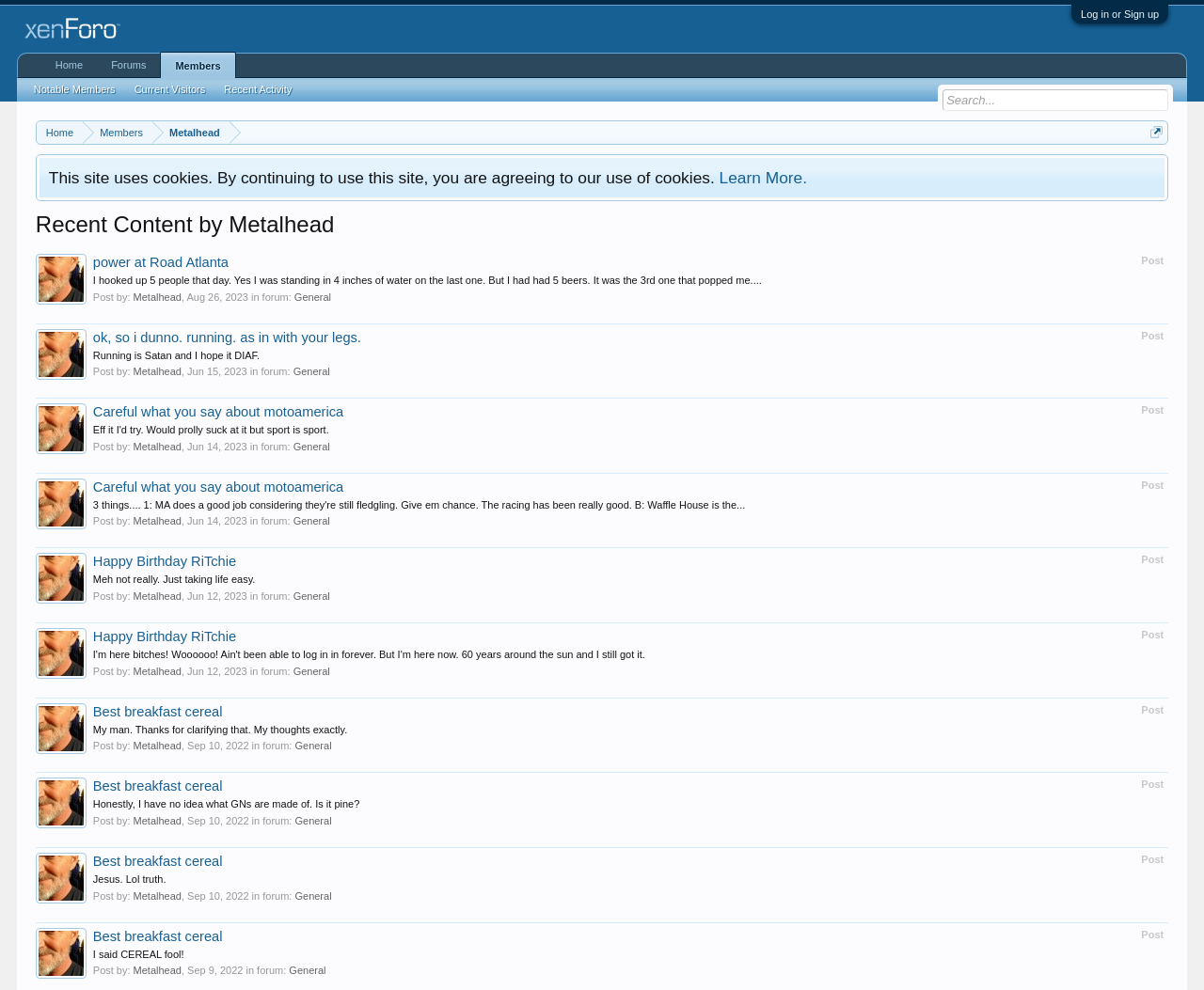Determine the bounding box coordinates for the region that must be clicked to execute the following instruction: "Get more information about the Linux-audio-dev mailing list".

None